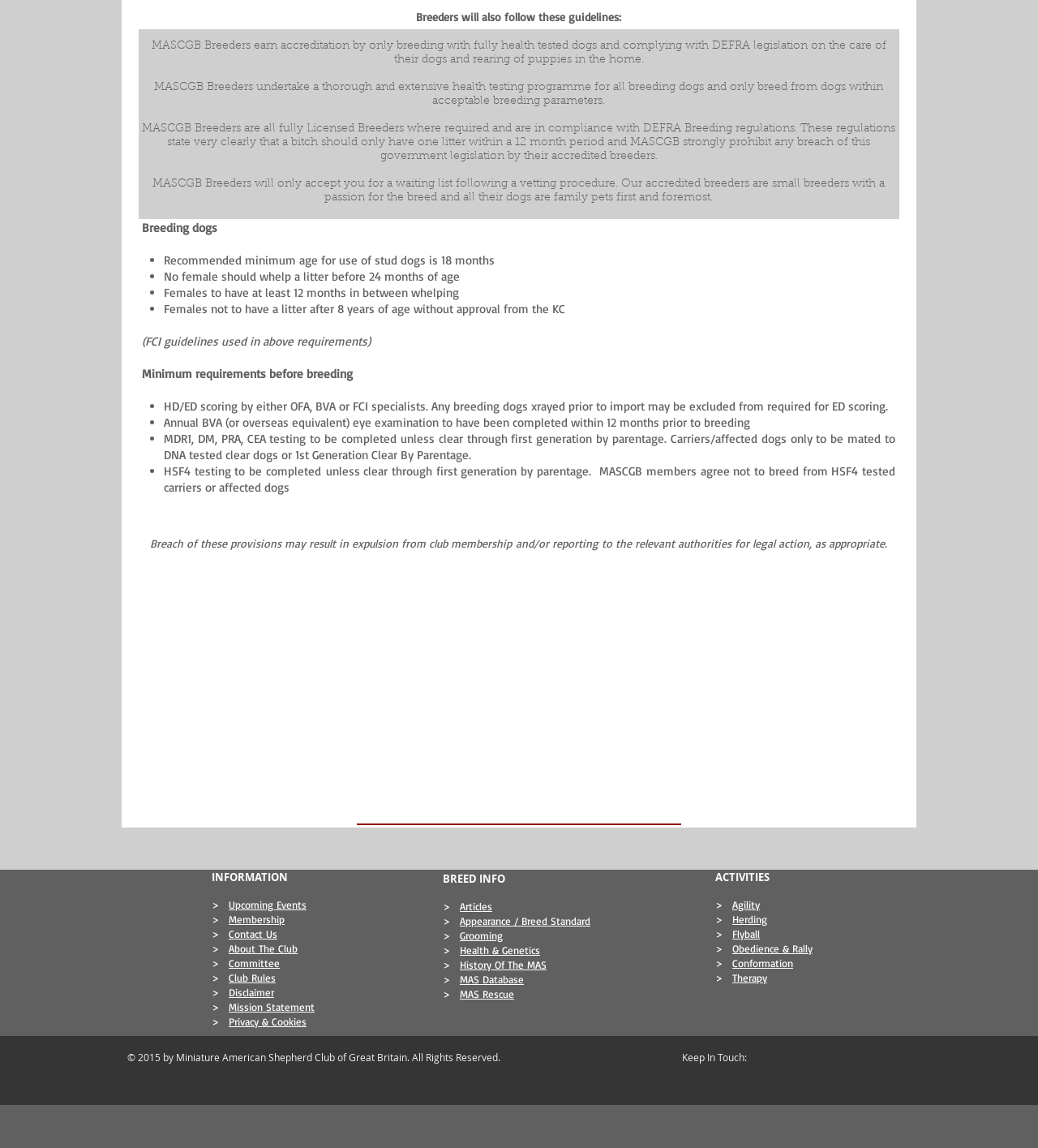Highlight the bounding box coordinates of the element that should be clicked to carry out the following instruction: "Read the 'Disclaimer' page". The coordinates must be given as four float numbers ranging from 0 to 1, i.e., [left, top, right, bottom].

[0.22, 0.859, 0.264, 0.87]